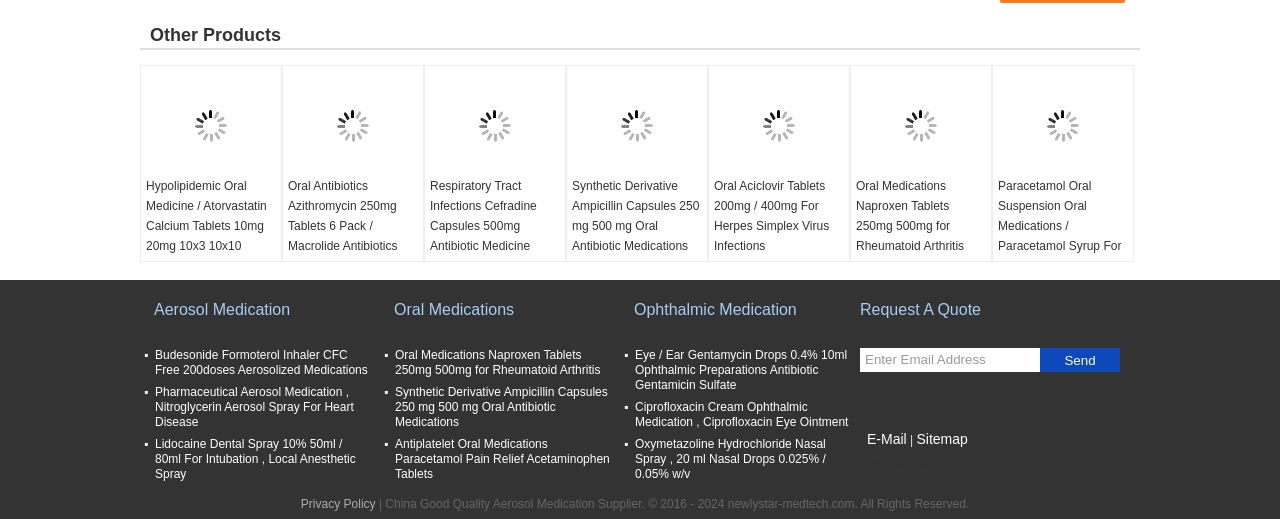Kindly respond to the following question with a single word or a brief phrase: 
What is the function of the 'Send' button?

To send a quote request